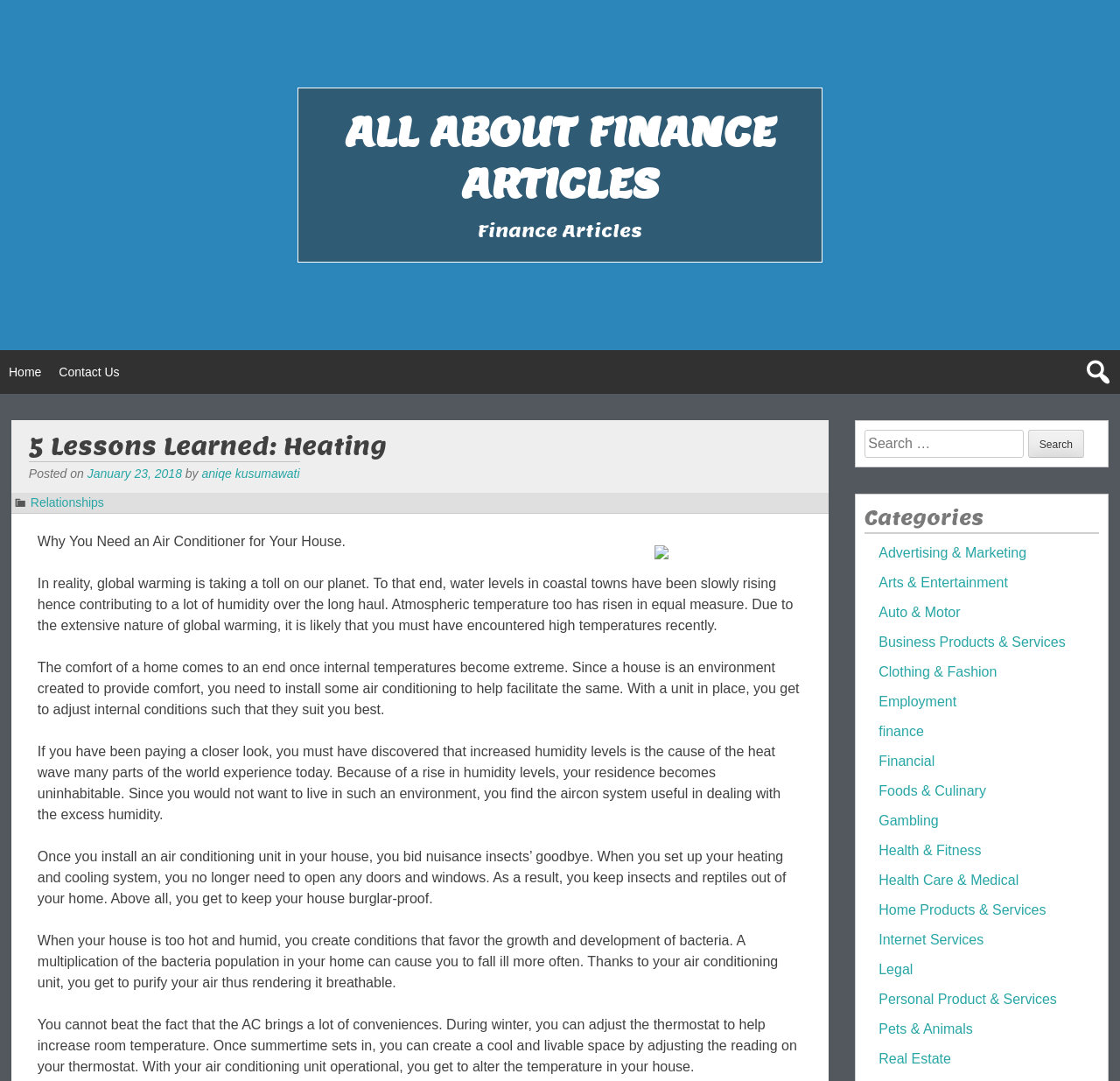Provide a single word or phrase to answer the given question: 
What is the effect of high humidity levels?

Uninhabitable environment